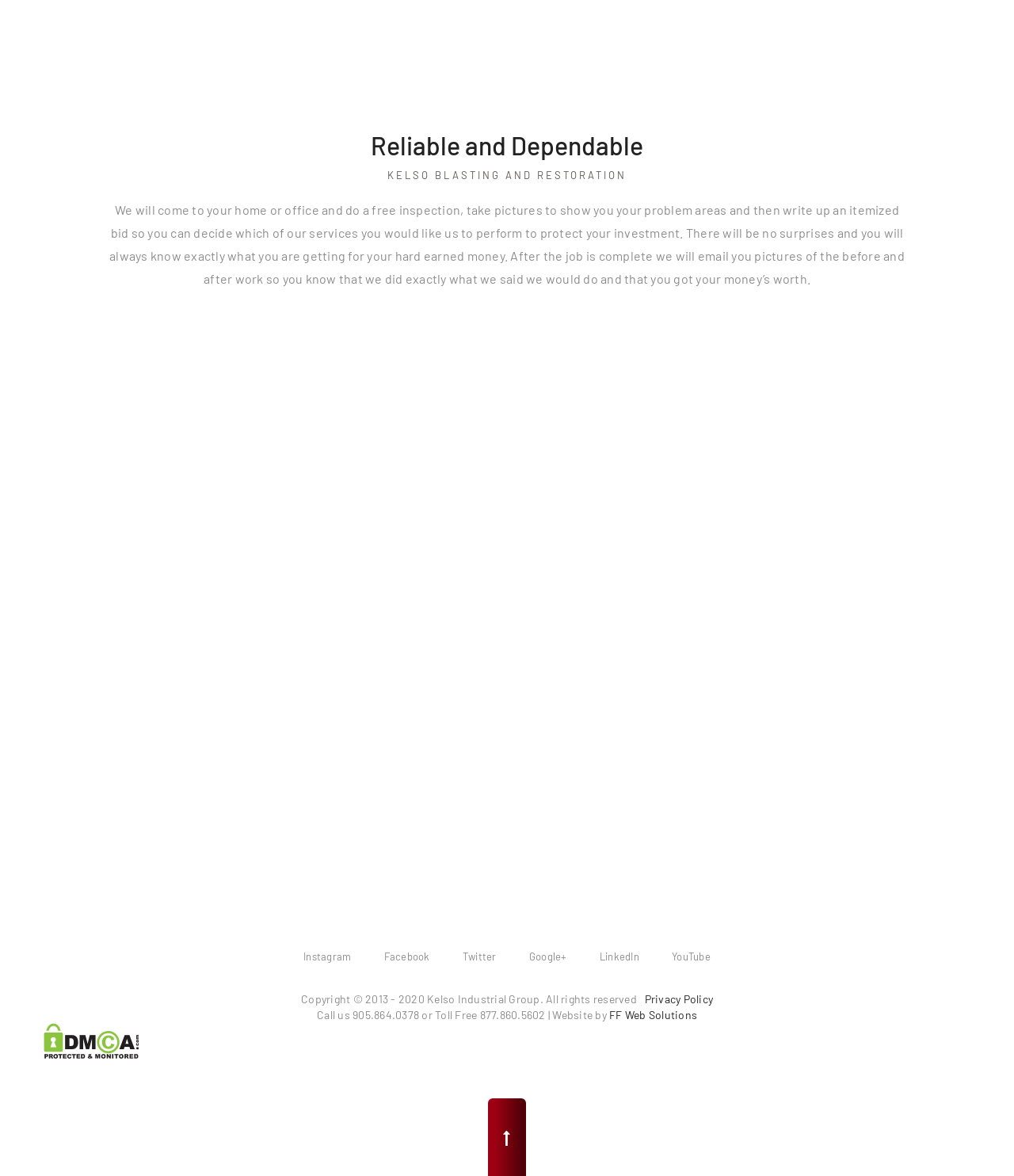Given the element description "parent_node: Instagram", identify the bounding box of the corresponding UI element.

[0.481, 0.934, 0.519, 1.0]